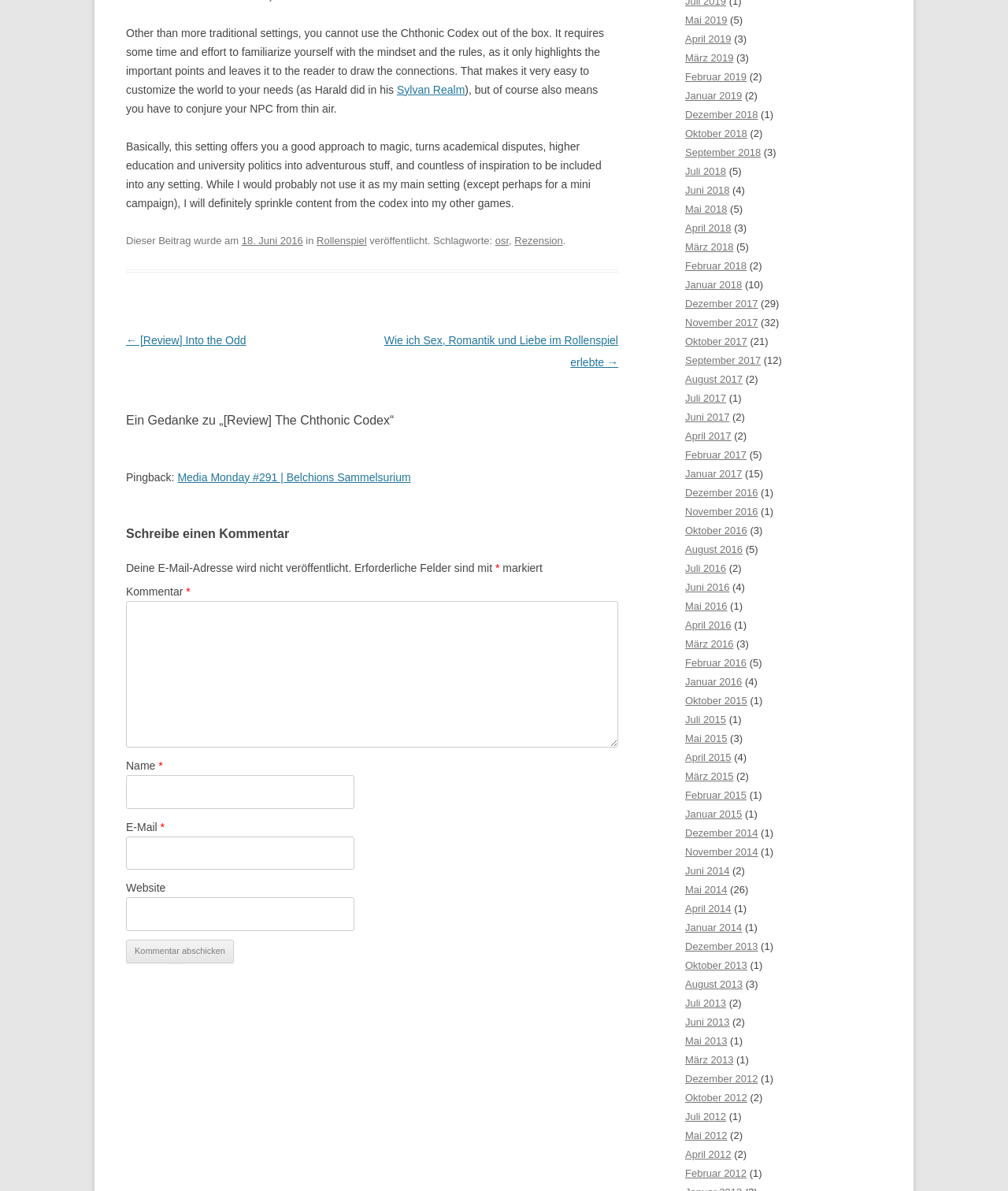Determine the bounding box coordinates for the region that must be clicked to execute the following instruction: "Click the 'Sylvan Realm' link".

[0.394, 0.07, 0.461, 0.08]